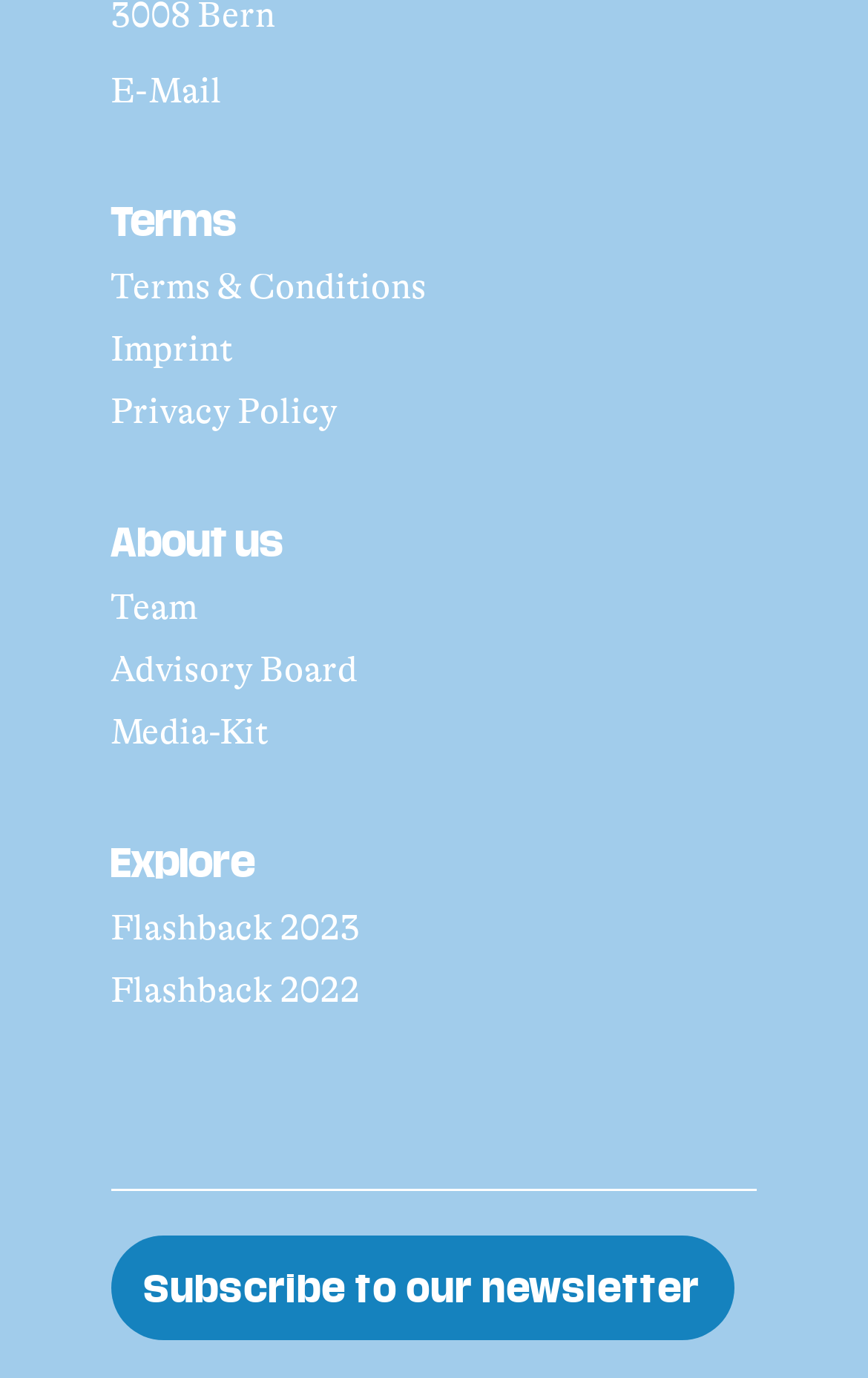What is the purpose of the button at the bottom?
Please provide a comprehensive answer based on the details in the screenshot.

The button at the bottom of the webpage has a bounding box coordinate of [0.128, 0.897, 0.846, 0.973] and is labeled as 'Subscribe to our newsletter'. This suggests that its purpose is to allow users to subscribe to the website's newsletter.